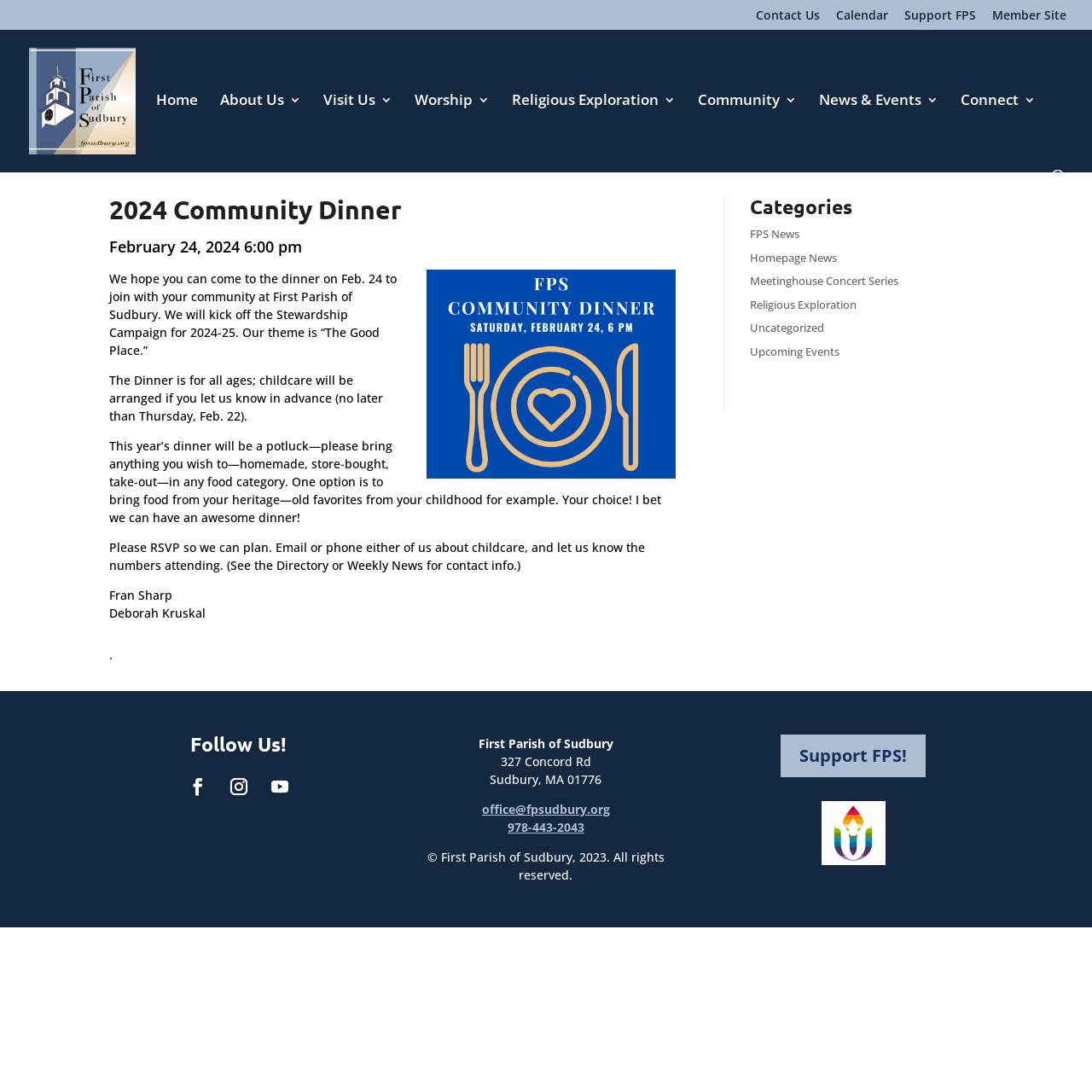Determine the bounding box coordinates of the clickable element necessary to fulfill the instruction: "Support FPS!". Provide the coordinates as four float numbers within the 0 to 1 range, i.e., [left, top, right, bottom].

[0.715, 0.673, 0.848, 0.712]